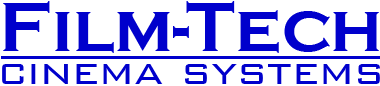What is written below 'FILM-TECH' in the logo?
Give a one-word or short-phrase answer derived from the screenshot.

CINEMA SYSTEMS